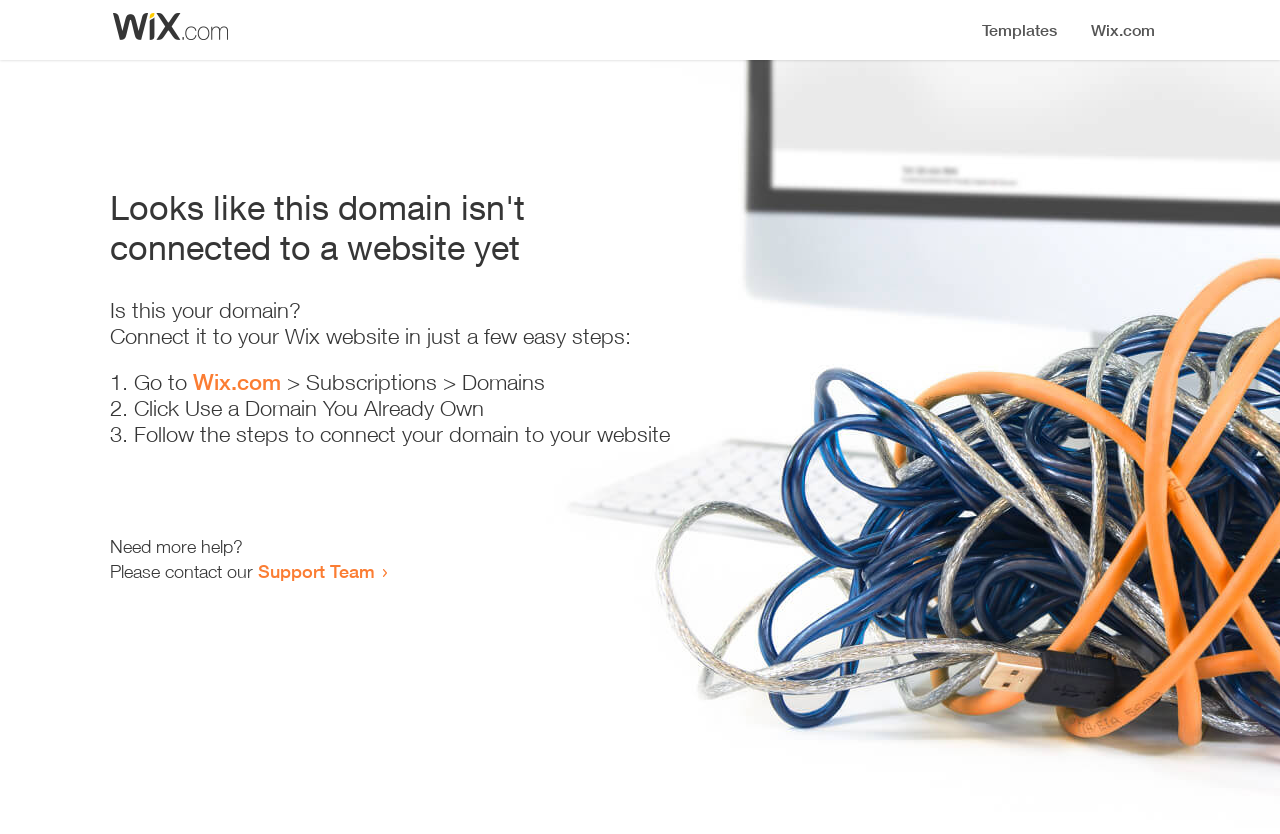Please provide the bounding box coordinates in the format (top-left x, top-left y, bottom-right x, bottom-right y). Remember, all values are floating point numbers between 0 and 1. What is the bounding box coordinate of the region described as: Our Team

None